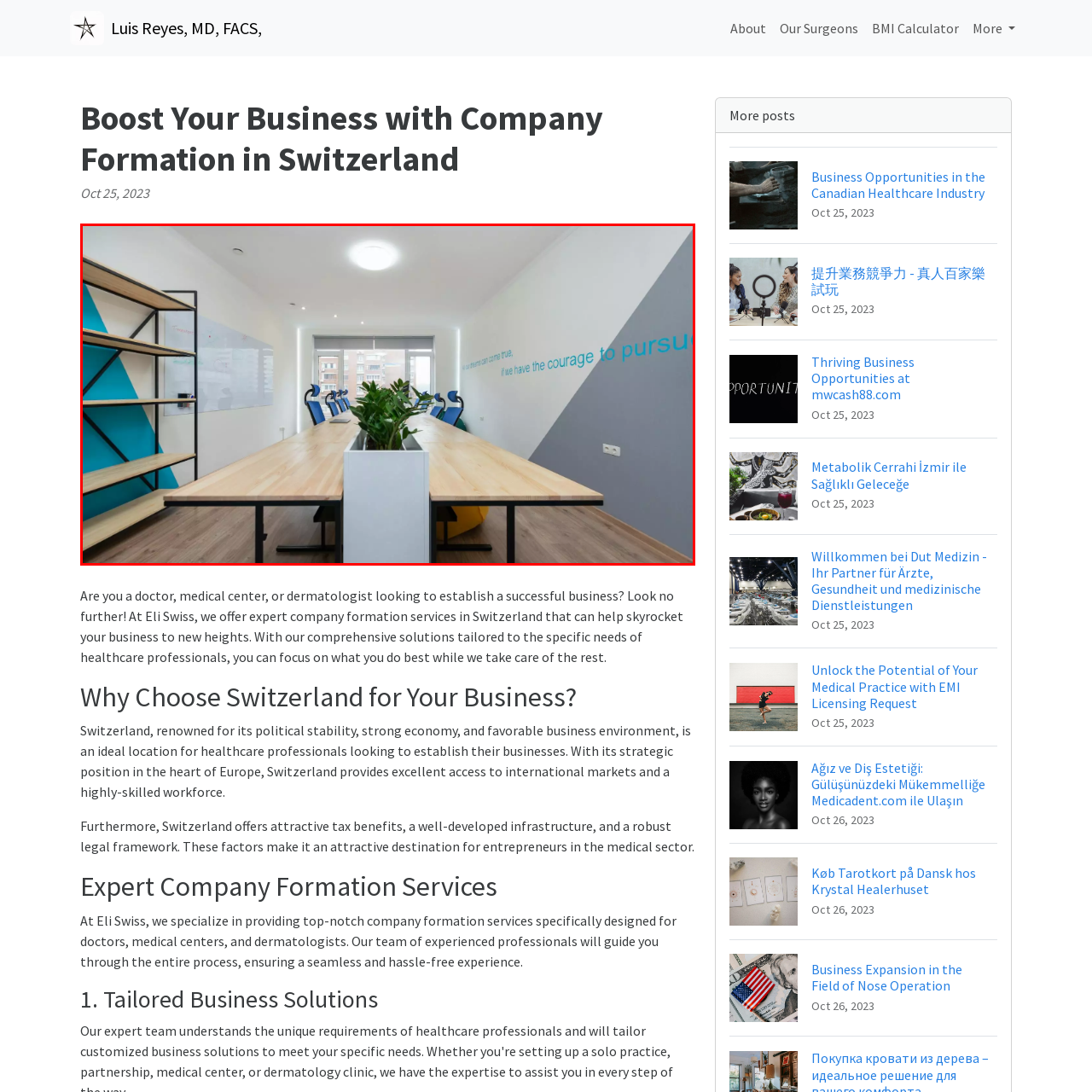Create a thorough description of the image portion outlined in red.

The image showcases a modern conference room designed for collaborative discussions and brainstorming sessions. The focal point is a long wooden table with a light finish, surrounded by stylish blue office chairs that contribute to the room's contemporary feel. A green plant is positioned at the center of the table, adding a touch of nature and vibrancy to the space.

To the left, an angular bookshelf with a mix of natural wood and colorful blue accents enhances the room's aesthetic while providing a space for materials or decorative items. The wall behind the table features a motivational quote in turquoise text, emphasizing the theme of courage and pursuit of dreams, reinforcing an inspiring atmosphere for those who utilize the space.

Large windows allow ample natural light to fill the room, creating a bright and inviting environment, ideal for fostering creativity and productivity. Overall, the setting is perfectly suited for professionals, particularly those in the healthcare sector looking to establish or grow their business.